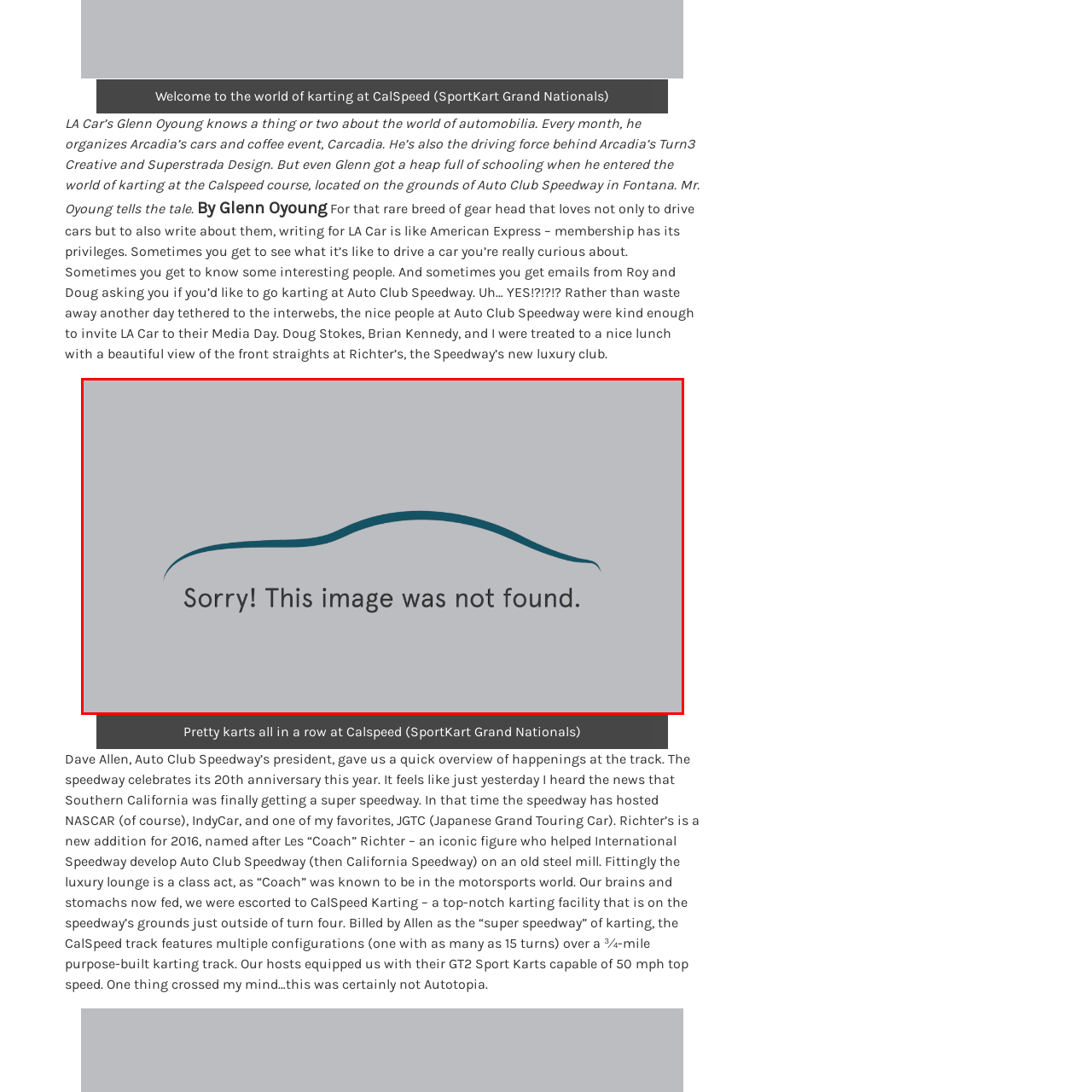Where is the karting facility located?
Refer to the image enclosed in the red bounding box and answer the question thoroughly.

According to the caption, the karting facility, CalSpeed, is located on the grounds of the Auto Club Speedway in Fontana, which is the venue for the SportKart Grand Nationals event.